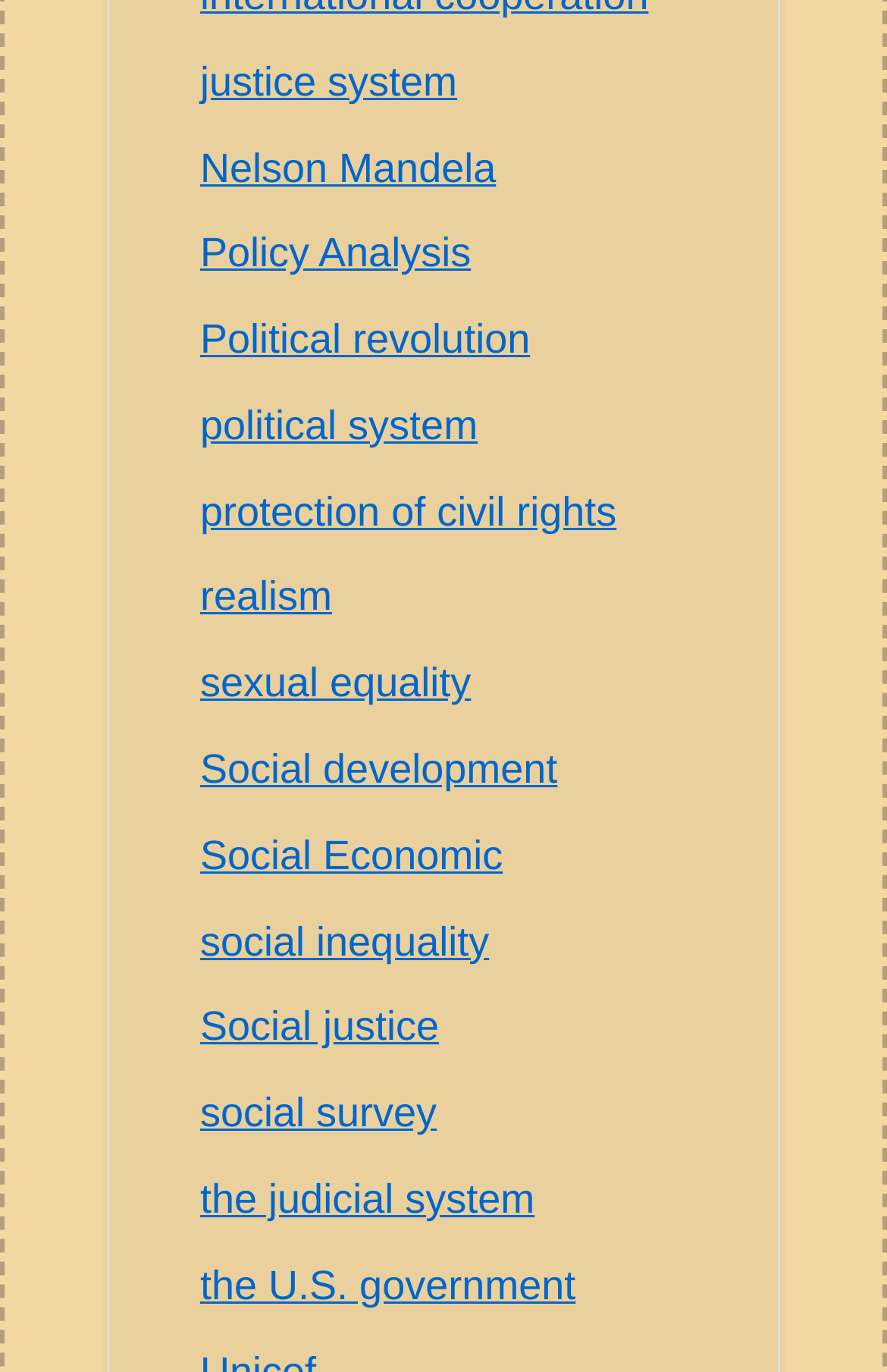What is the topic of the link at the top?
Examine the screenshot and reply with a single word or phrase.

Justice system